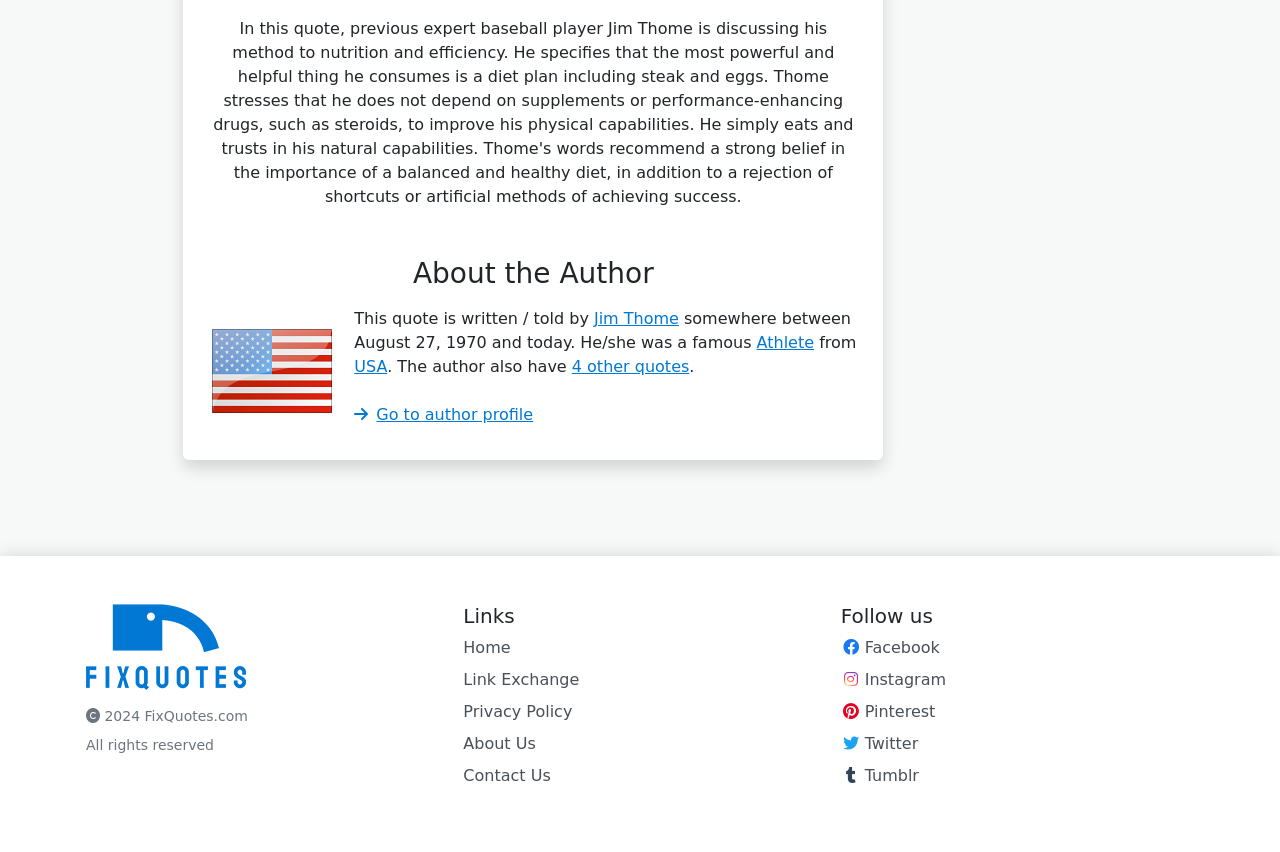Bounding box coordinates should be in the format (top-left x, top-left y, bottom-right x, bottom-right y) and all values should be floating point numbers between 0 and 1. Determine the bounding box coordinate for the UI element described as: Go to author profile

[0.277, 0.476, 0.416, 0.498]